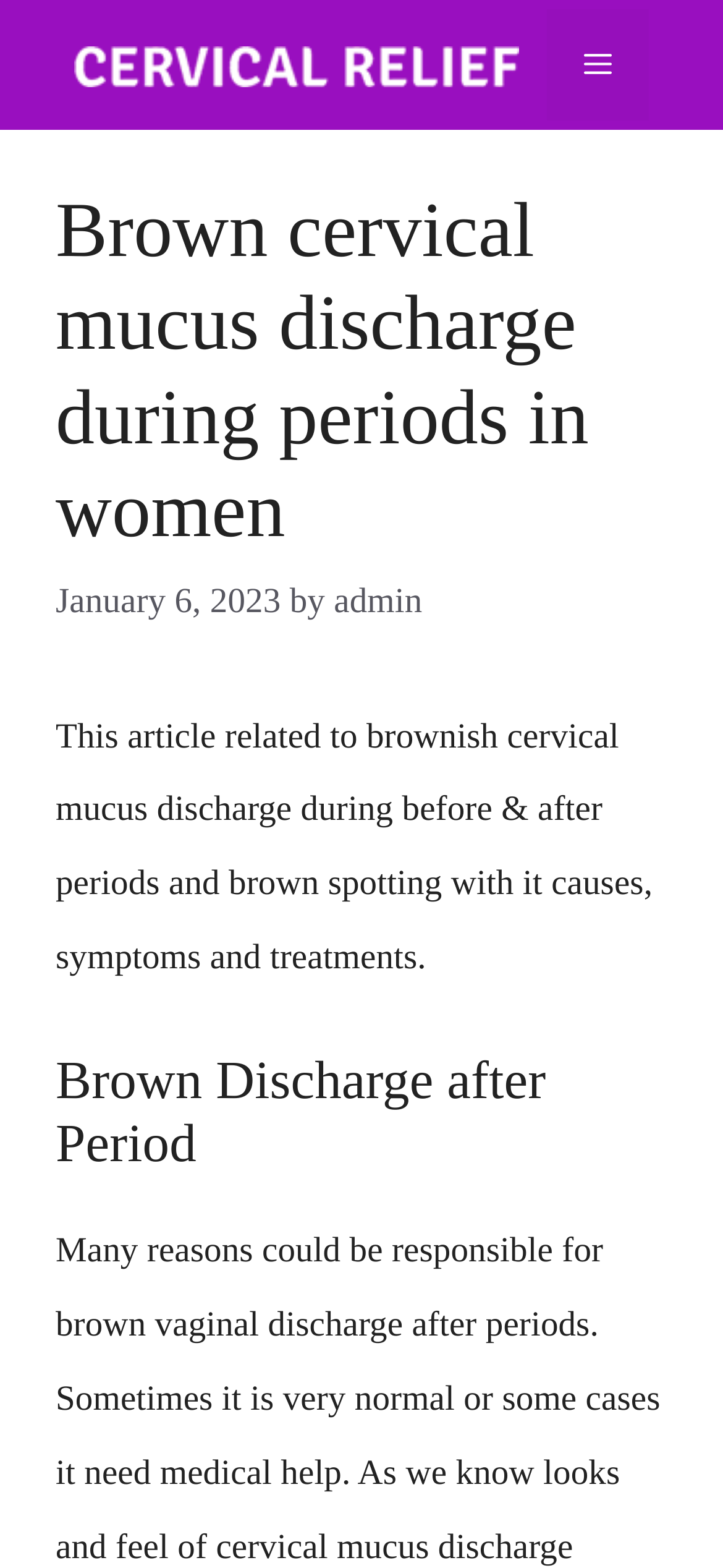Given the element description: "Menu", predict the bounding box coordinates of this UI element. The coordinates must be four float numbers between 0 and 1, given as [left, top, right, bottom].

[0.756, 0.006, 0.897, 0.077]